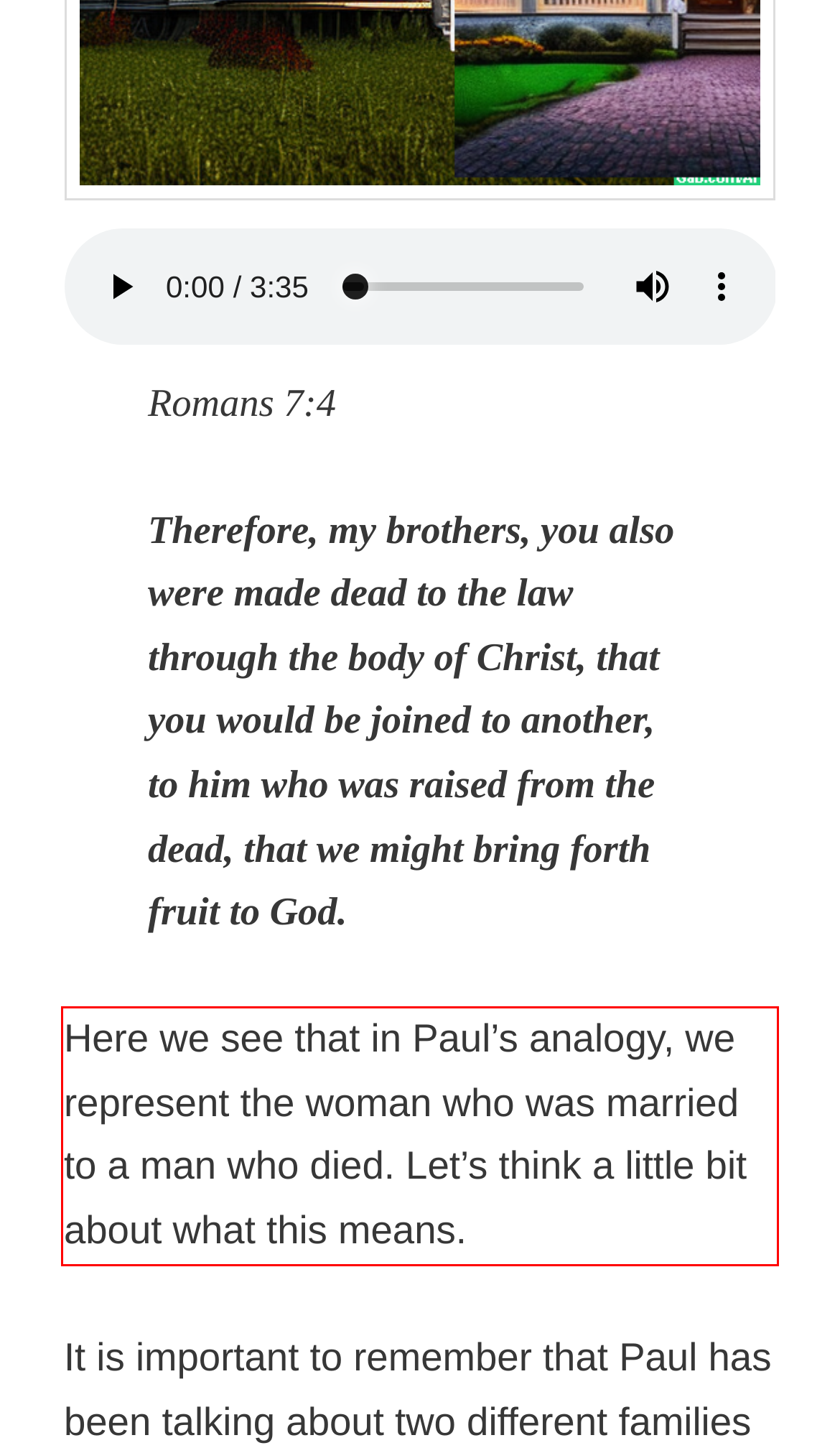Please perform OCR on the UI element surrounded by the red bounding box in the given webpage screenshot and extract its text content.

Here we see that in Paul’s analogy, we represent the woman who was married to a man who died. Let’s think a little bit about what this means.